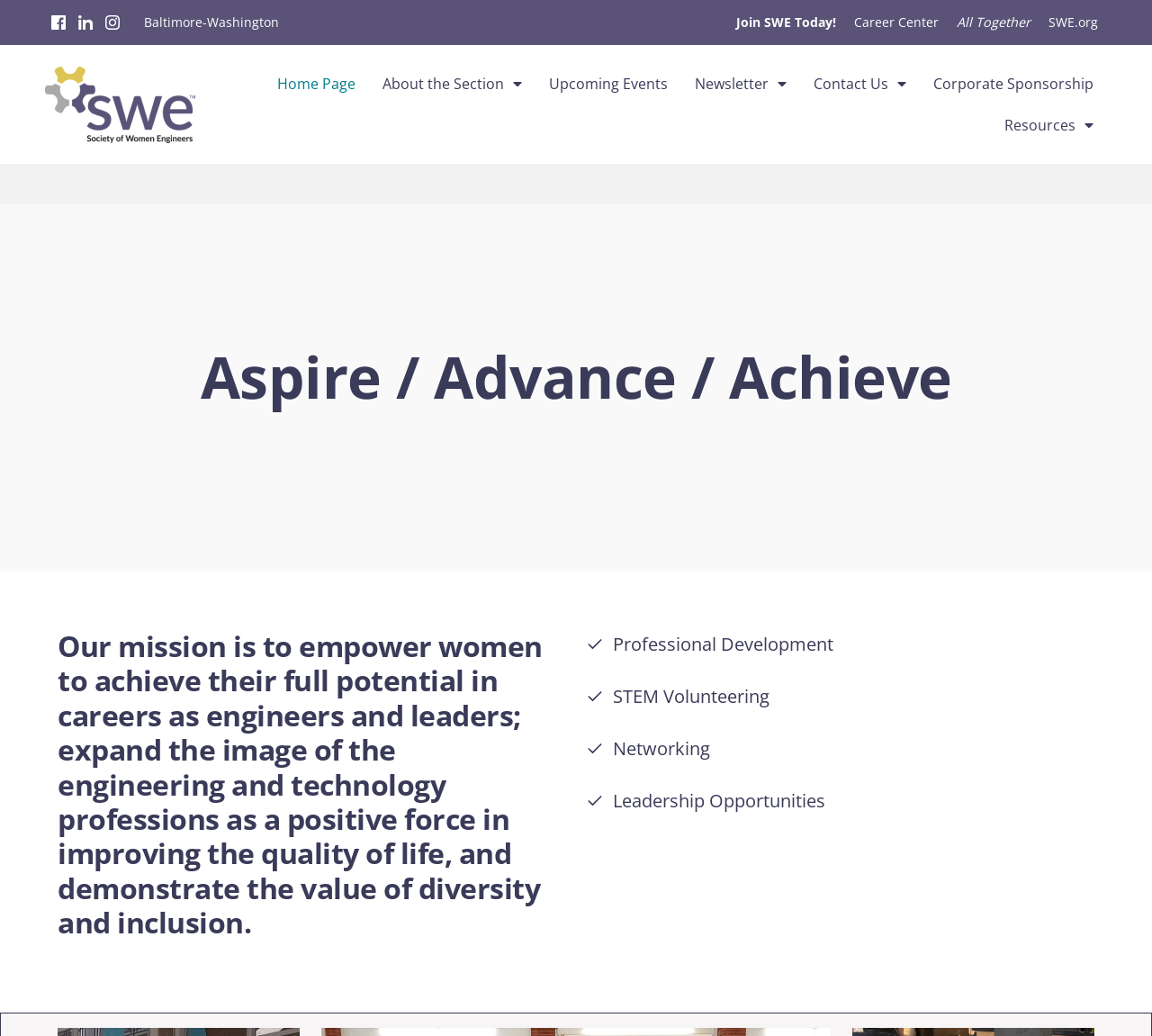What are the navigation options?
Look at the screenshot and respond with one word or a short phrase.

Home Page, About the Section, Upcoming Events, Newsletter, Contact Us, Corporate Sponsorship, Resources